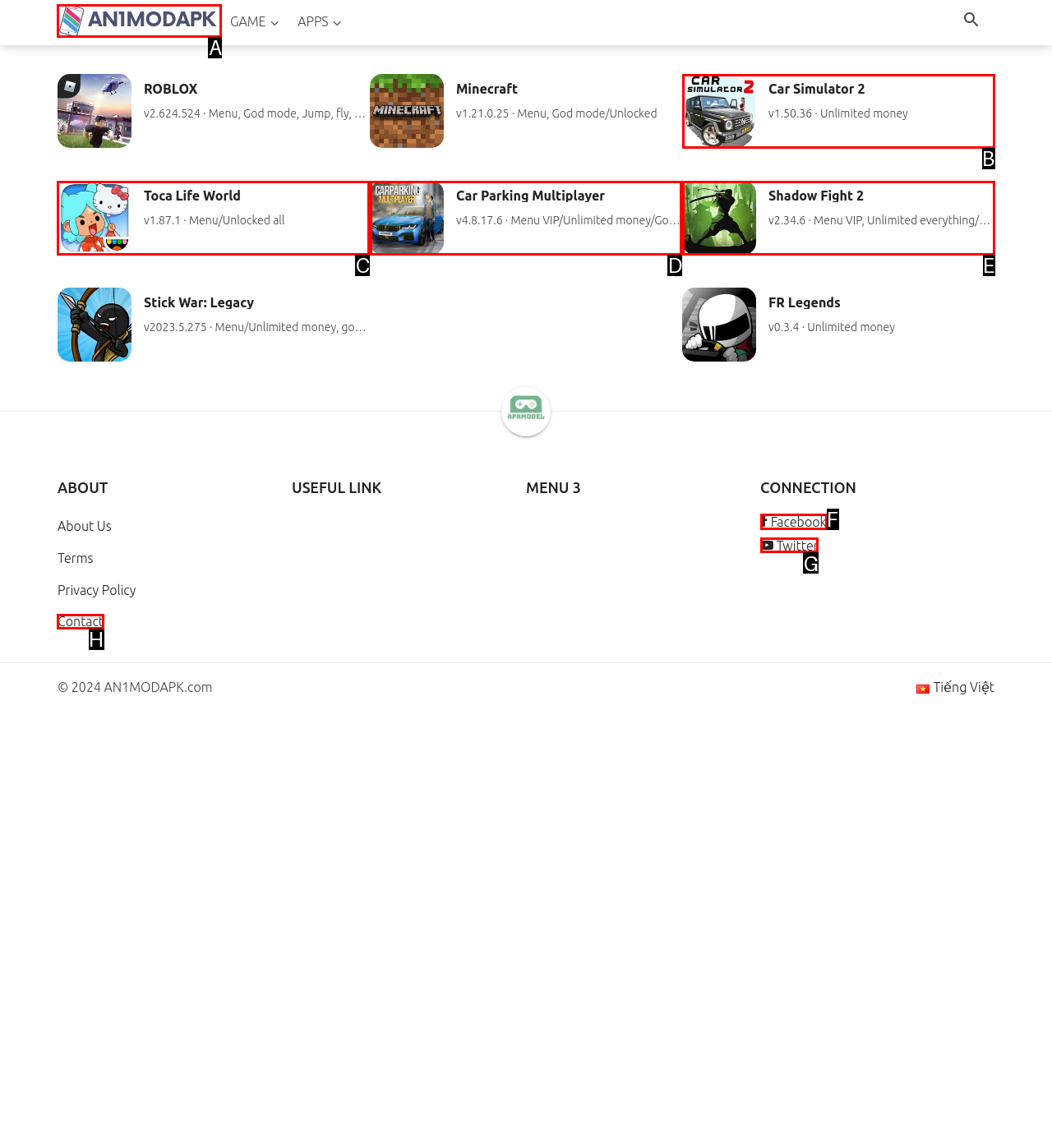Identify which lettered option to click to carry out the task: Follow on Facebook. Provide the letter as your answer.

F